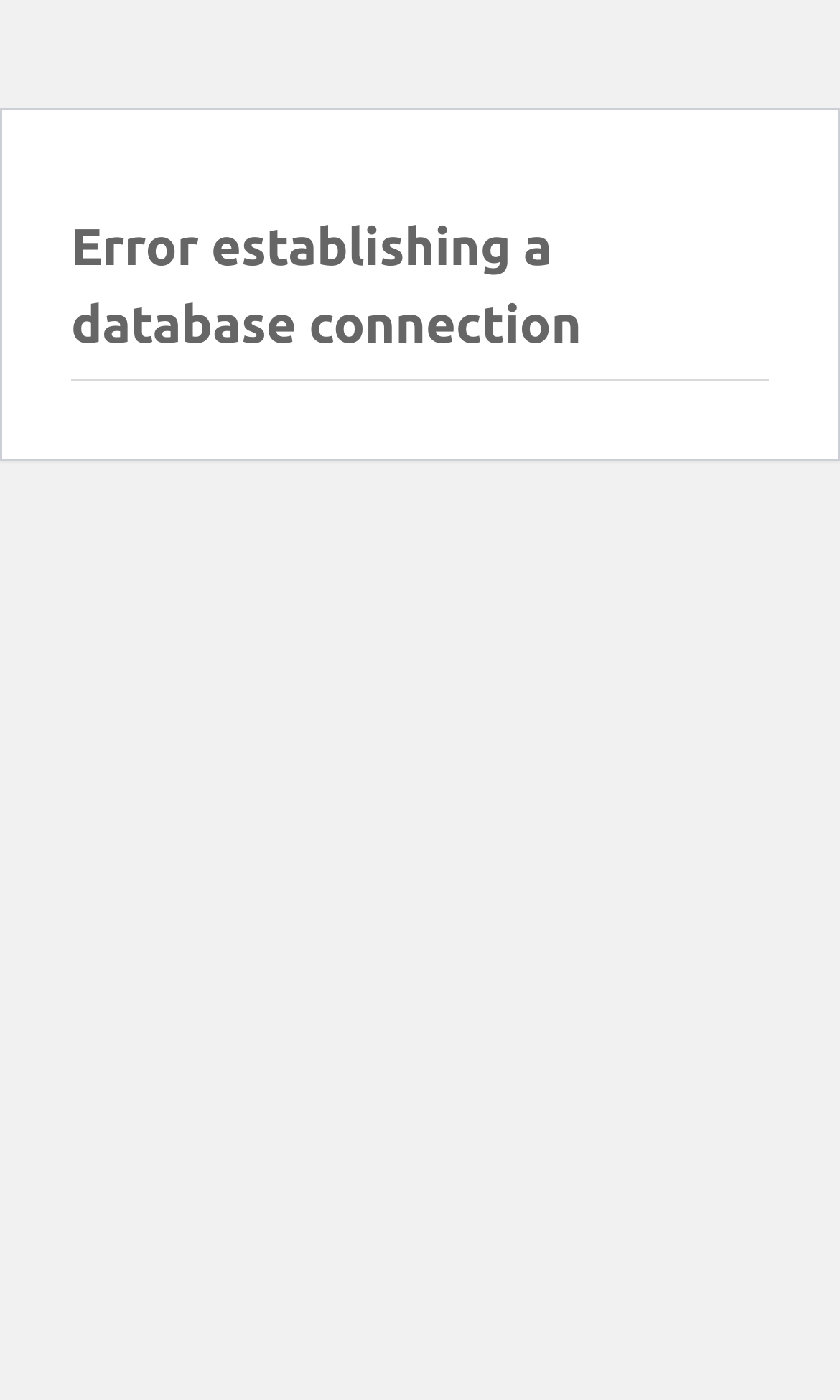Determine the main text heading of the webpage and provide its content.

Error establishing a database connection